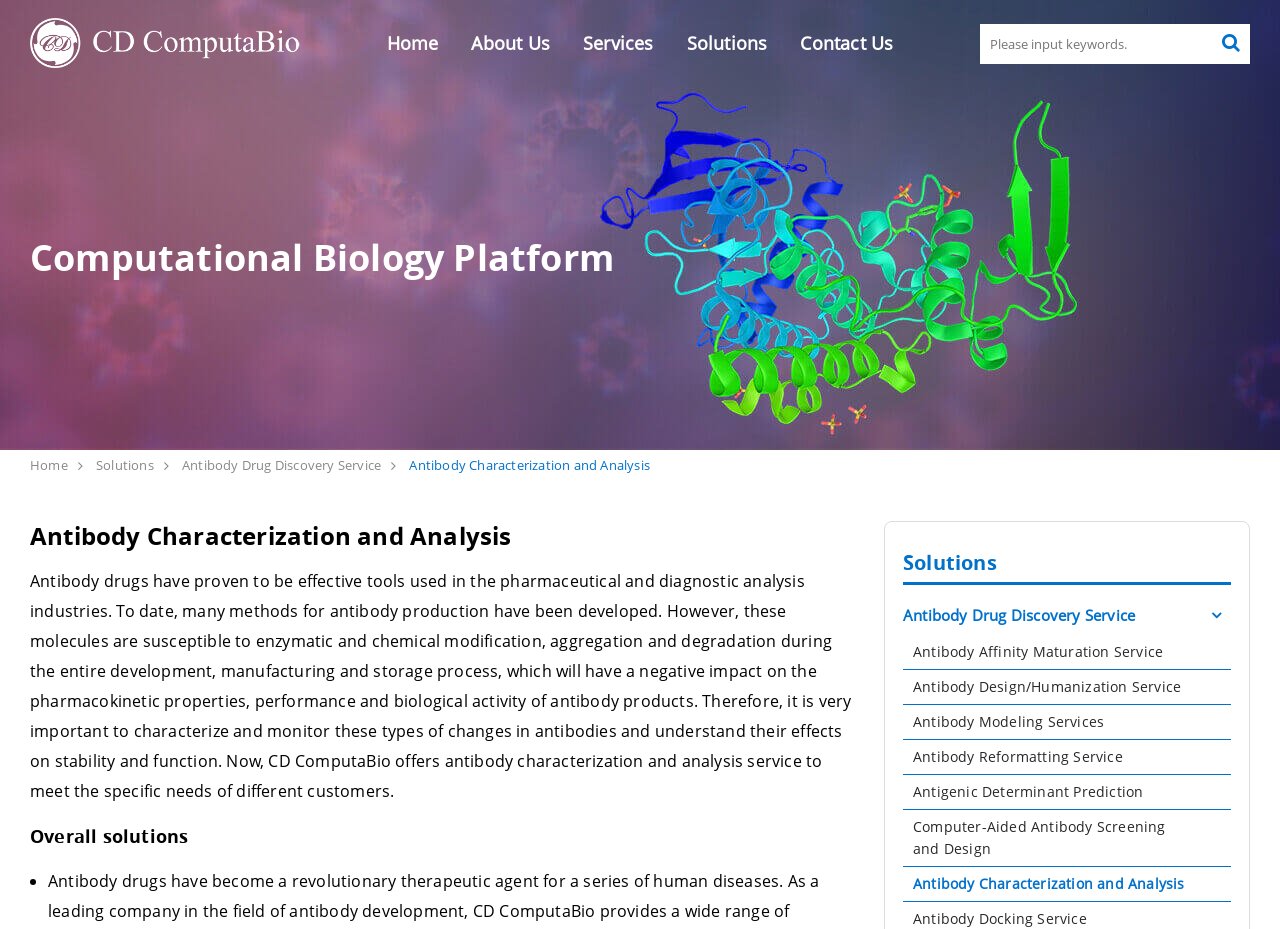Kindly determine the bounding box coordinates for the area that needs to be clicked to execute this instruction: "Contact Us".

[0.614, 0.0, 0.709, 0.094]